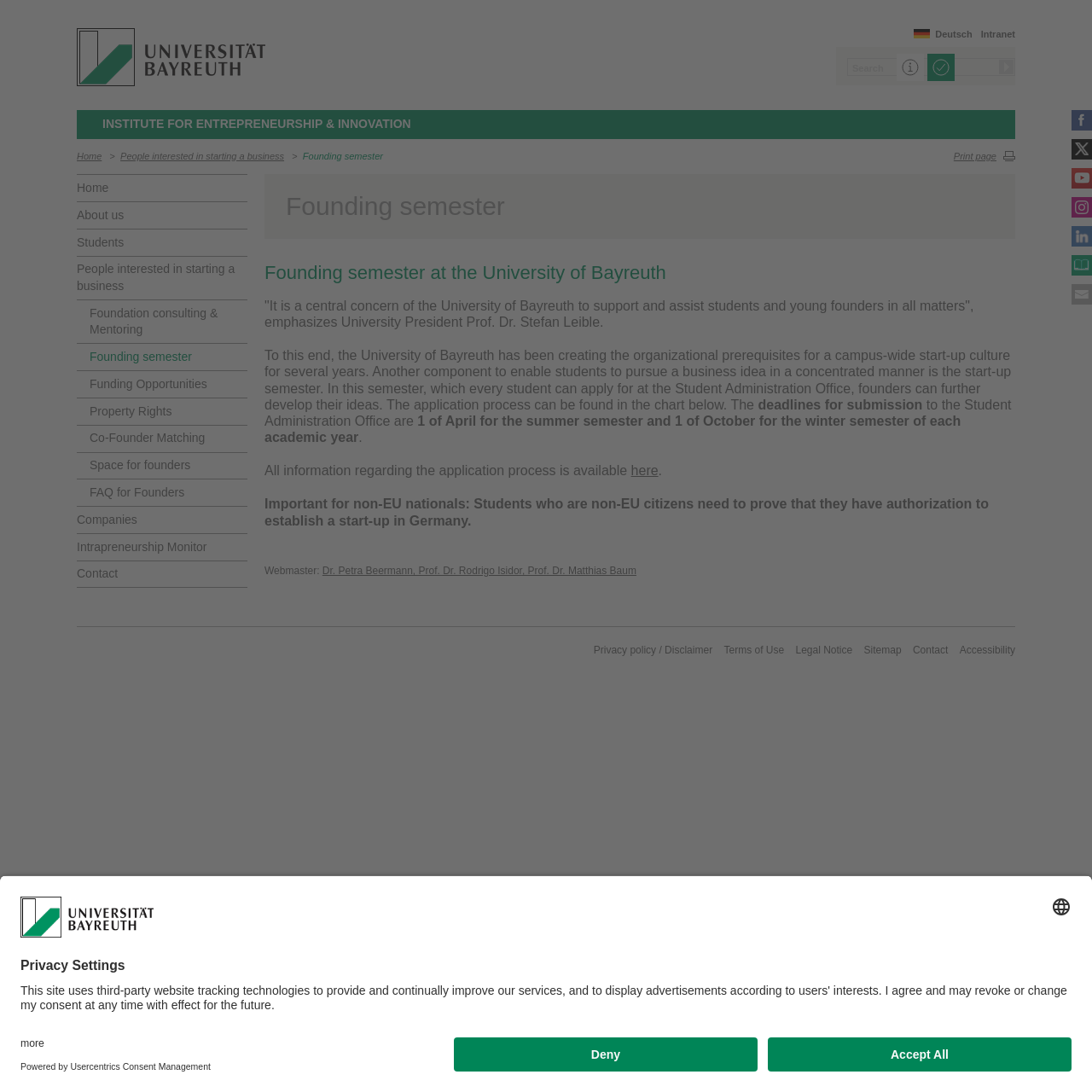What is the deadline for submitting an application for the founding semester?
Provide a short answer using one word or a brief phrase based on the image.

1 of April for summer semester and 1 of October for winter semester